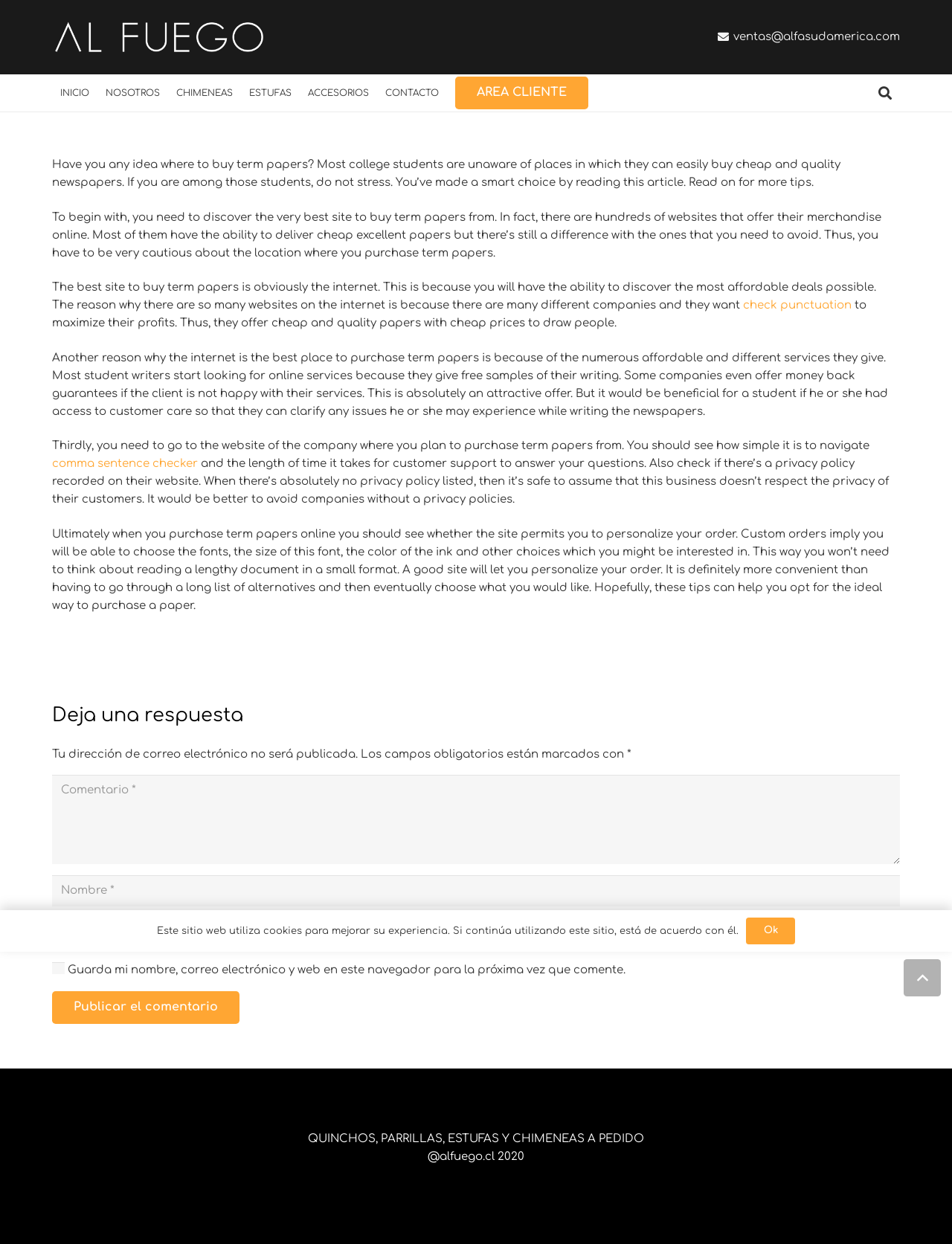What is the website about?
Using the screenshot, give a one-word or short phrase answer.

Buying term papers online